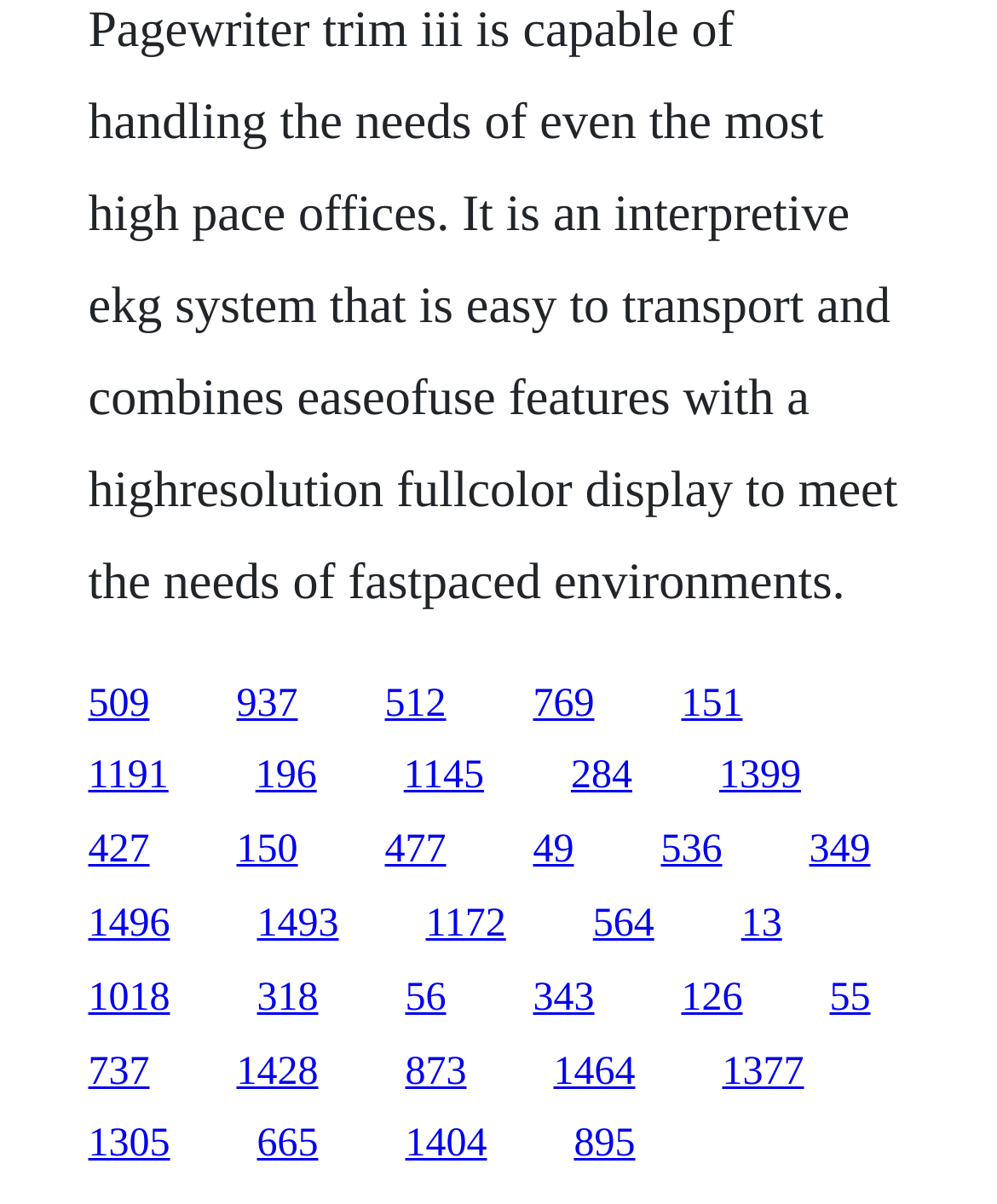Provide the bounding box coordinates of the area you need to click to execute the following instruction: "click the first link".

[0.088, 0.566, 0.15, 0.602]